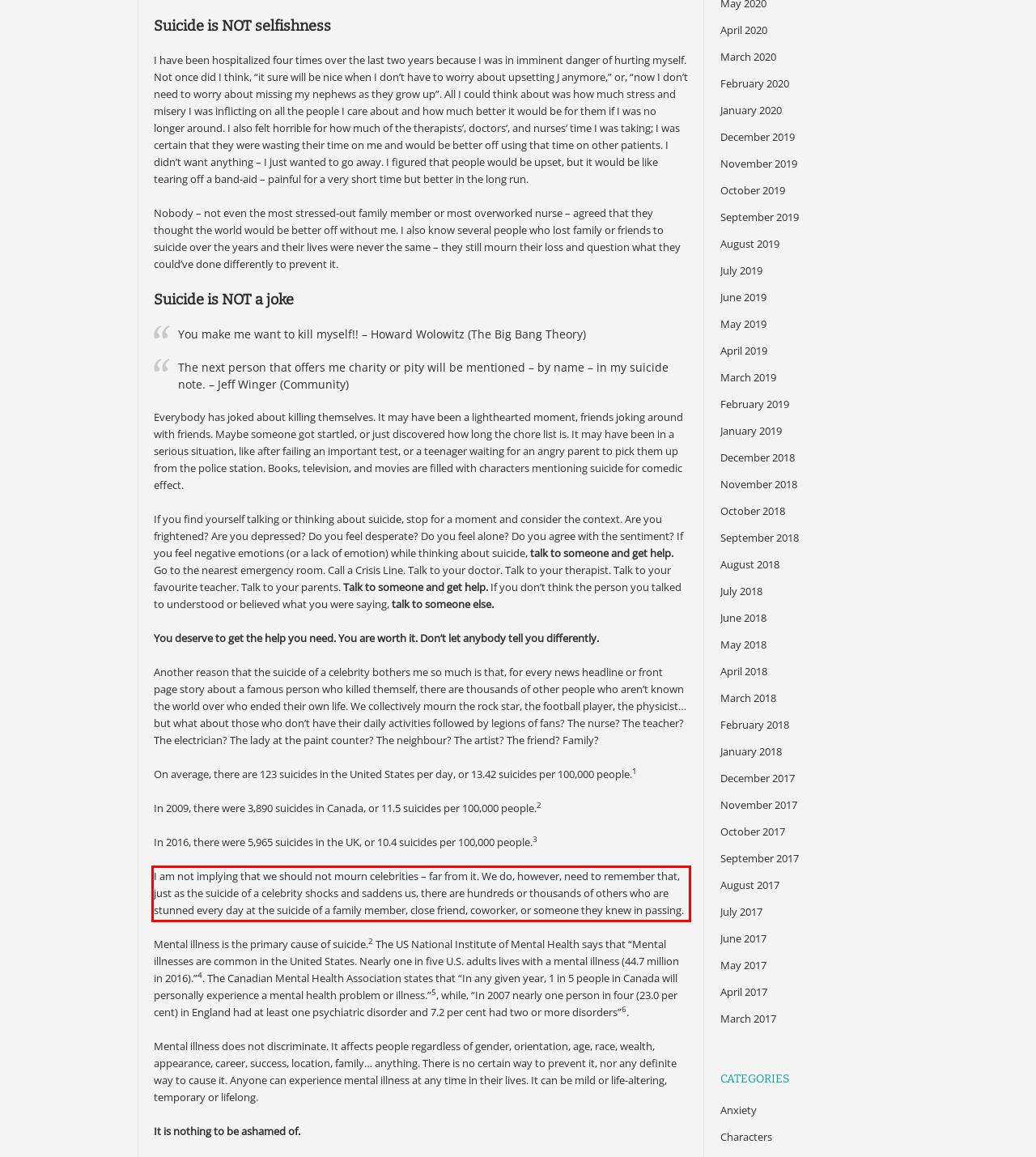Analyze the screenshot of the webpage that features a red bounding box and recognize the text content enclosed within this red bounding box.

I am not implying that we should not mourn celebrities – far from it. We do, however, need to remember that, just as the suicide of a celebrity shocks and saddens us, there are hundreds or thousands of others who are stunned every day at the suicide of a family member, close friend, coworker, or someone they knew in passing.